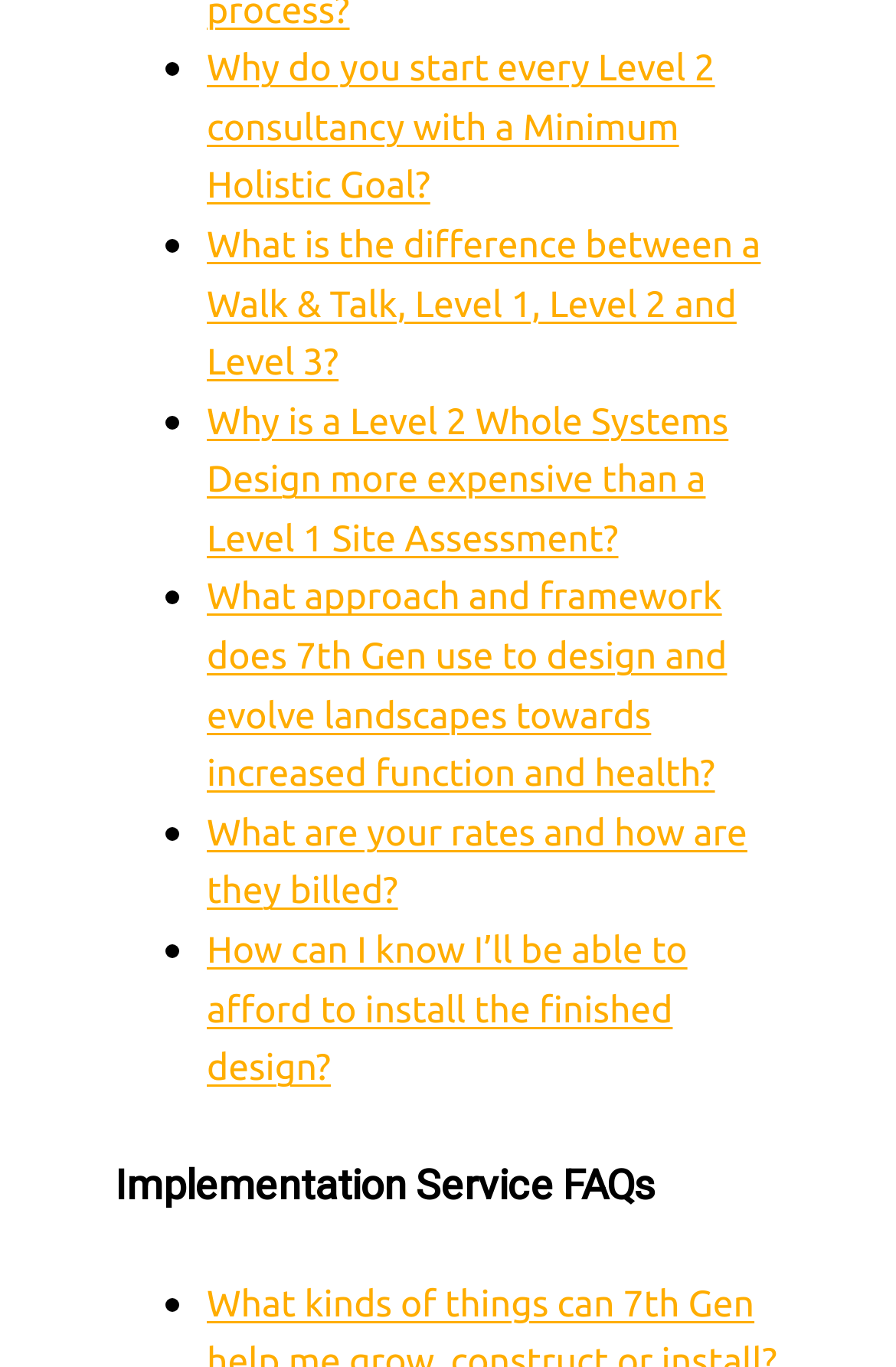What is the last FAQ question?
Using the image provided, answer with just one word or phrase.

How can I know I’ll be able to afford to install the finished design?